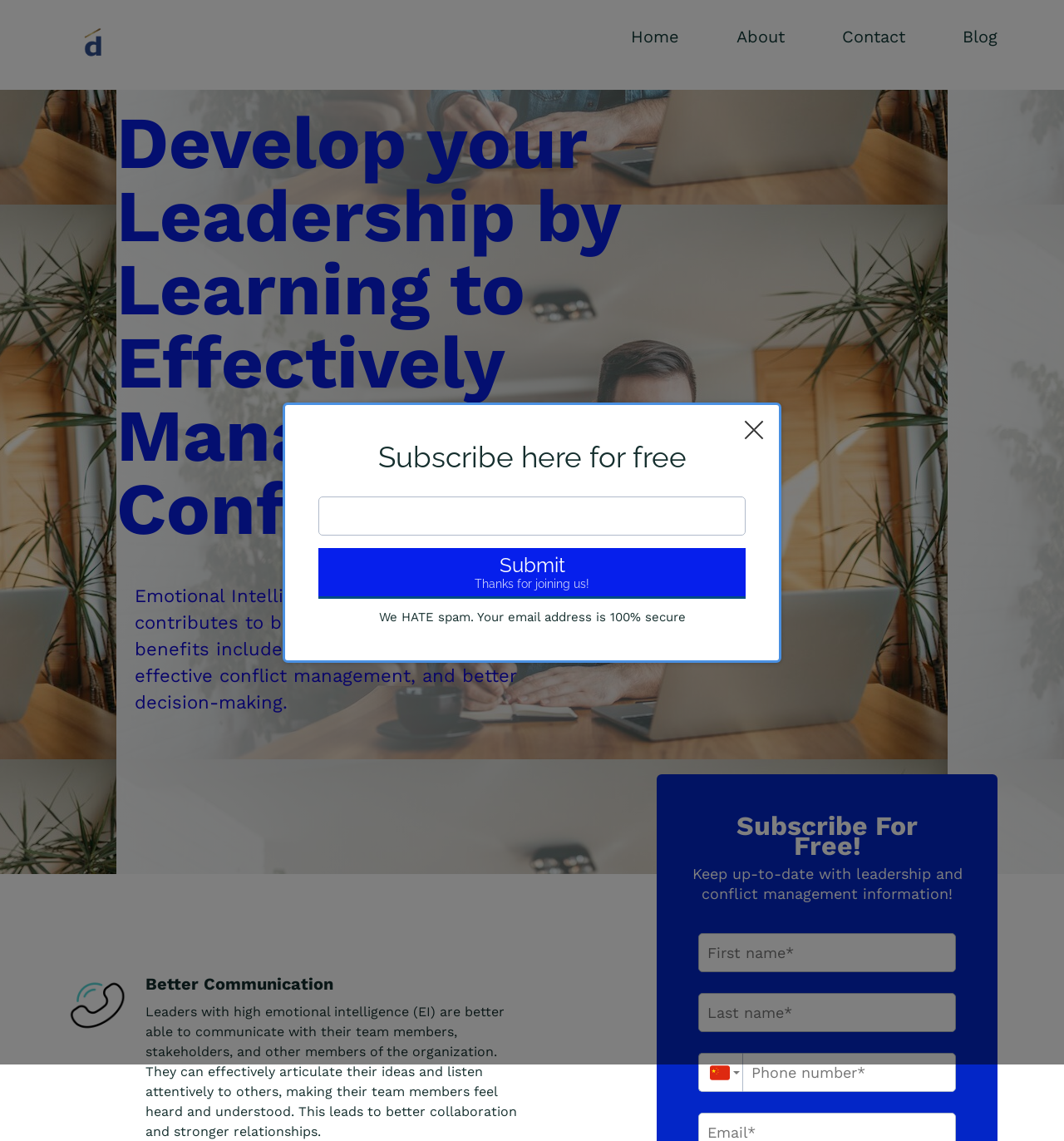Create an in-depth description of the webpage, covering main sections.

This webpage is a squeeze page focused on leadership development and conflict management. At the top left, there is a small image, and above it, there are four navigation links: "Home", "About", "Contact", and "Blog", aligned horizontally. 

Below the navigation links, there is a prominent heading that reads, "Develop your Leadership by Learning to Effectively Manage Conflict!" followed by a paragraph of text that explains the benefits of emotional intelligence in leadership, including improved communication, effective conflict management, and better decision-making.

On the bottom left, there is another image, and next to it, there is a section titled "Better Communication" with a brief description of how leaders with high emotional intelligence can effectively communicate with their team members.

In the middle of the page, there is a call-to-action section with a heading "Subscribe For Free!" and a brief description of the benefits of subscribing to the newsletter. Below this, there is a form with input fields for first name, last name, country selector, and phone number. The country selector is a dropdown list with an arrow icon on the right. 

To the right of the form, there is a link with no text, and above it, there is a text that reads "Subscribe here for free". Below the form, there is a button labeled "Submit Thanks for joining us!" and a reassurance message that the email address is 100% secure.